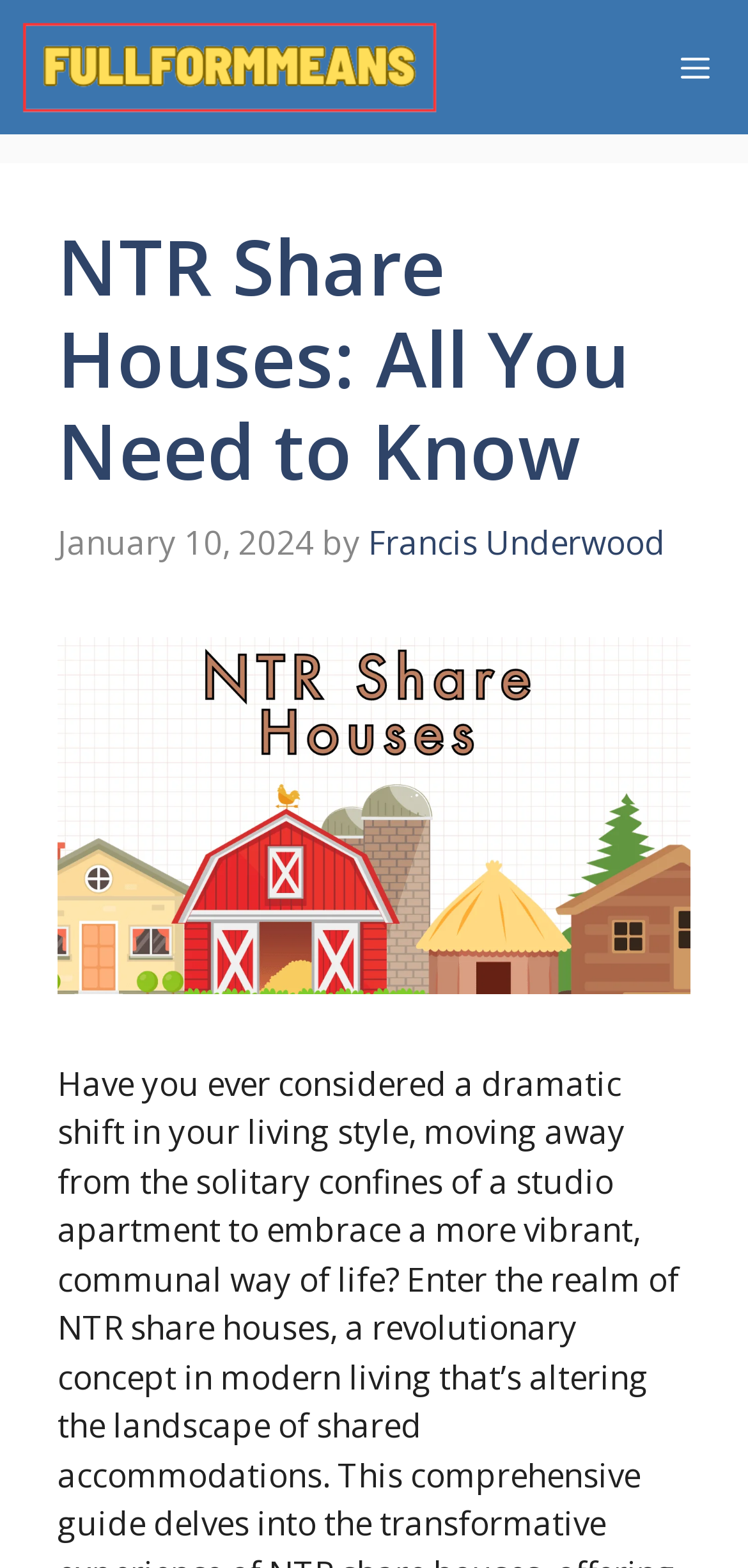Please predict the bounding box coordinates (top-left x, top-left y, bottom-right x, bottom-right y) for the UI element in the screenshot that fits the description: title="Full Form Means"

[0.026, 0.0, 0.59, 0.086]